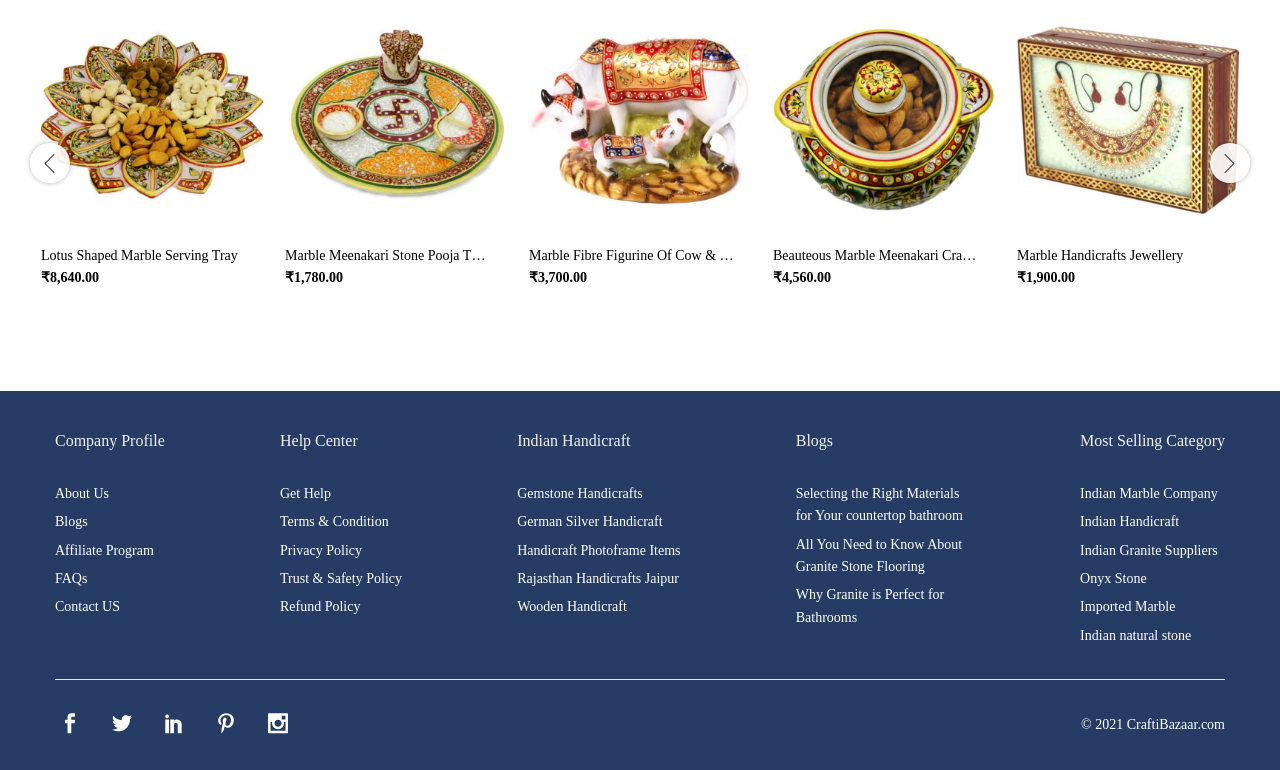Determine the bounding box coordinates for the area that needs to be clicked to fulfill this task: "Donate to ACCO". The coordinates must be given as four float numbers between 0 and 1, i.e., [left, top, right, bottom].

None